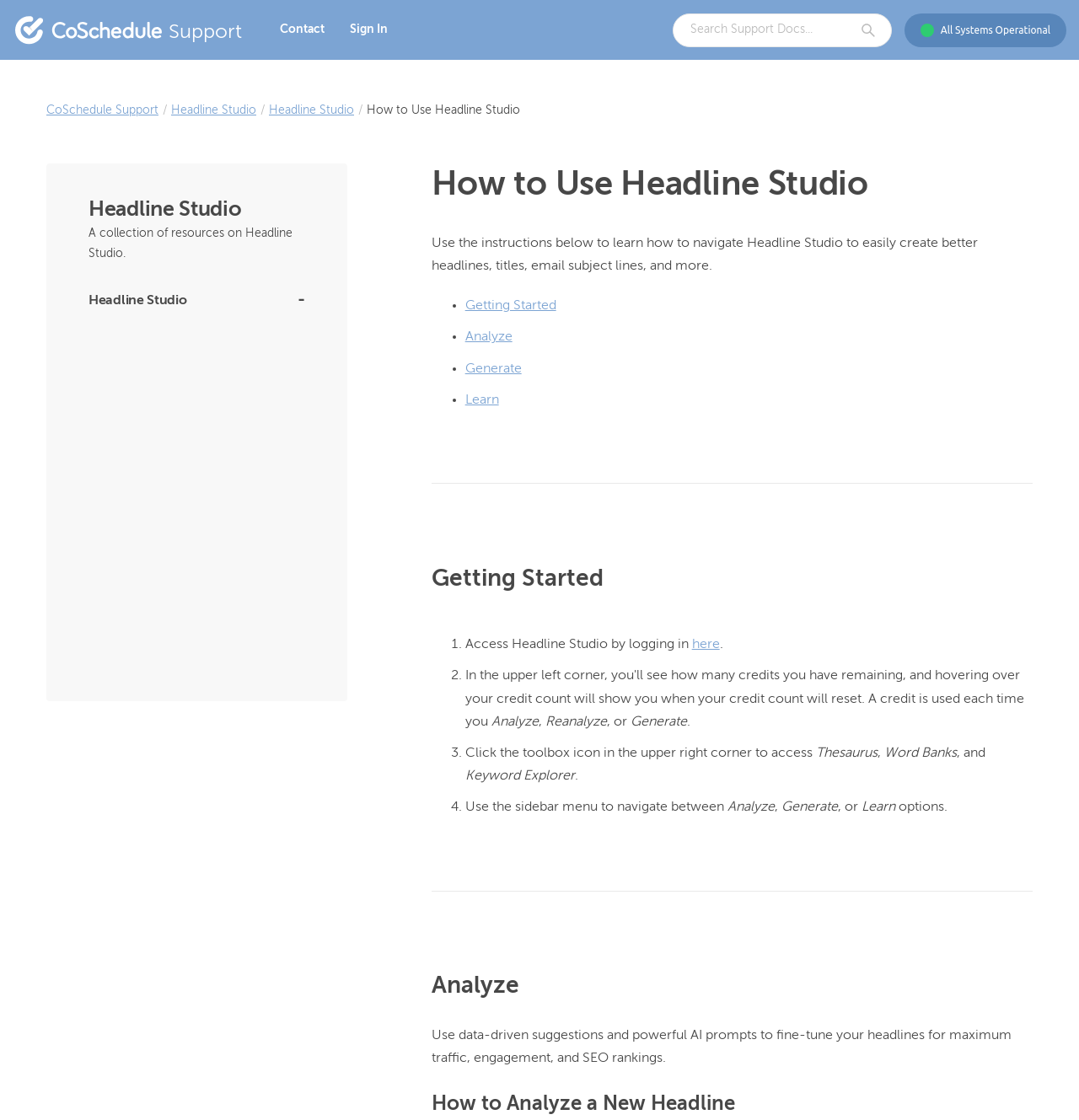Using the details from the image, please elaborate on the following question: How many resources are available on Headline Studio?

The webpage provides a collection of resources on Headline Studio, which includes 6 links: How to Use the Headline Studio Browser Extension, How to Use the Headline Studio WordPress Plugin, Understand the Difference between Headline Studio Basic and Premium, Headline Studio FAQs, How to Manage Your Headline Studio Subscription, and How to Use the Headline Studio Calendar Integration.